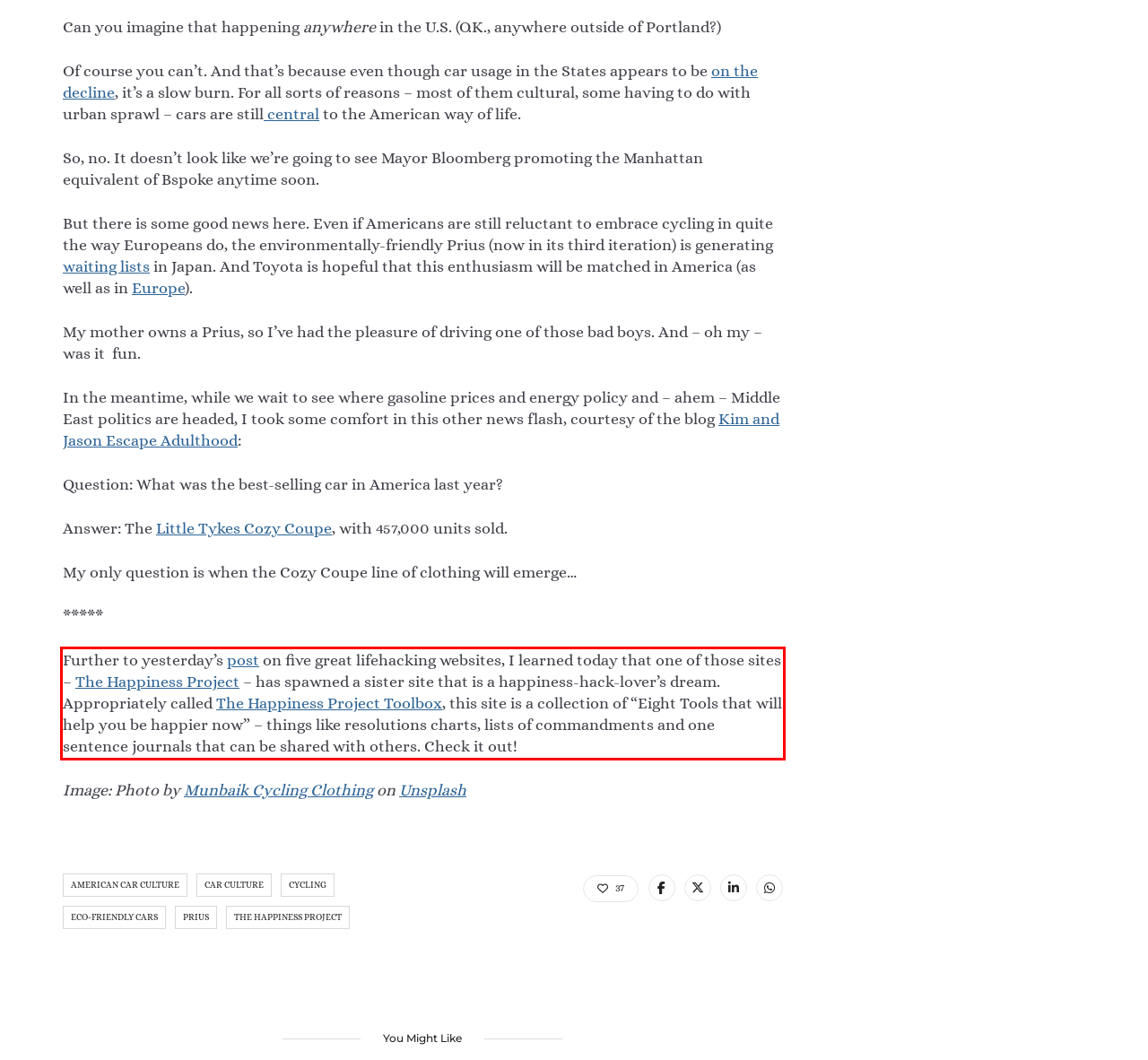Please identify and extract the text content from the UI element encased in a red bounding box on the provided webpage screenshot.

Further to yesterday’s post on five great lifehacking websites, I learned today that one of those sites – The Happiness Project – has spawned a sister site that is a happiness-hack-lover’s dream. Appropriately called The Happiness Project Toolbox, this site is a collection of “Eight Tools that will help you be happier now” – things like resolutions charts, lists of commandments and one sentence journals that can be shared with others. Check it out!